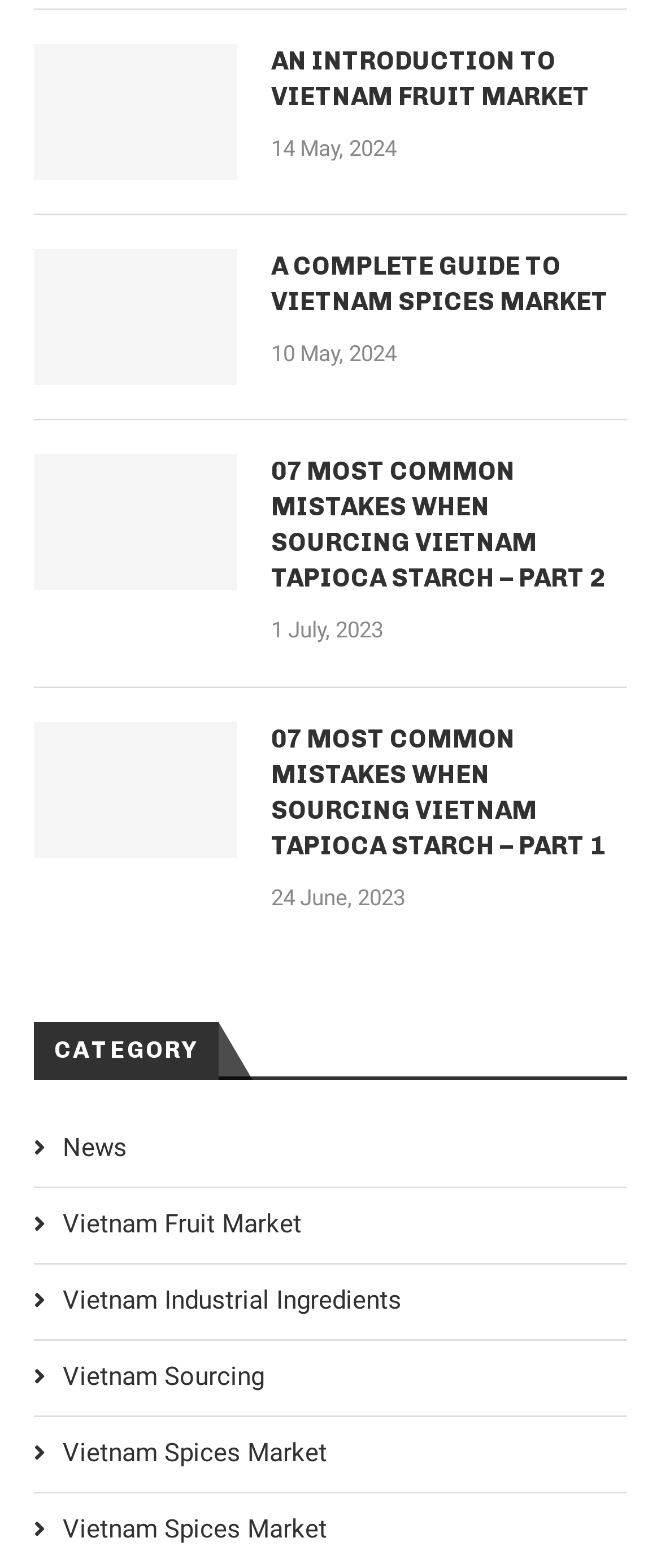Indicate the bounding box coordinates of the element that must be clicked to execute the instruction: "Browse news". The coordinates should be given as four float numbers between 0 and 1, i.e., [left, top, right, bottom].

[0.051, 0.721, 0.944, 0.744]